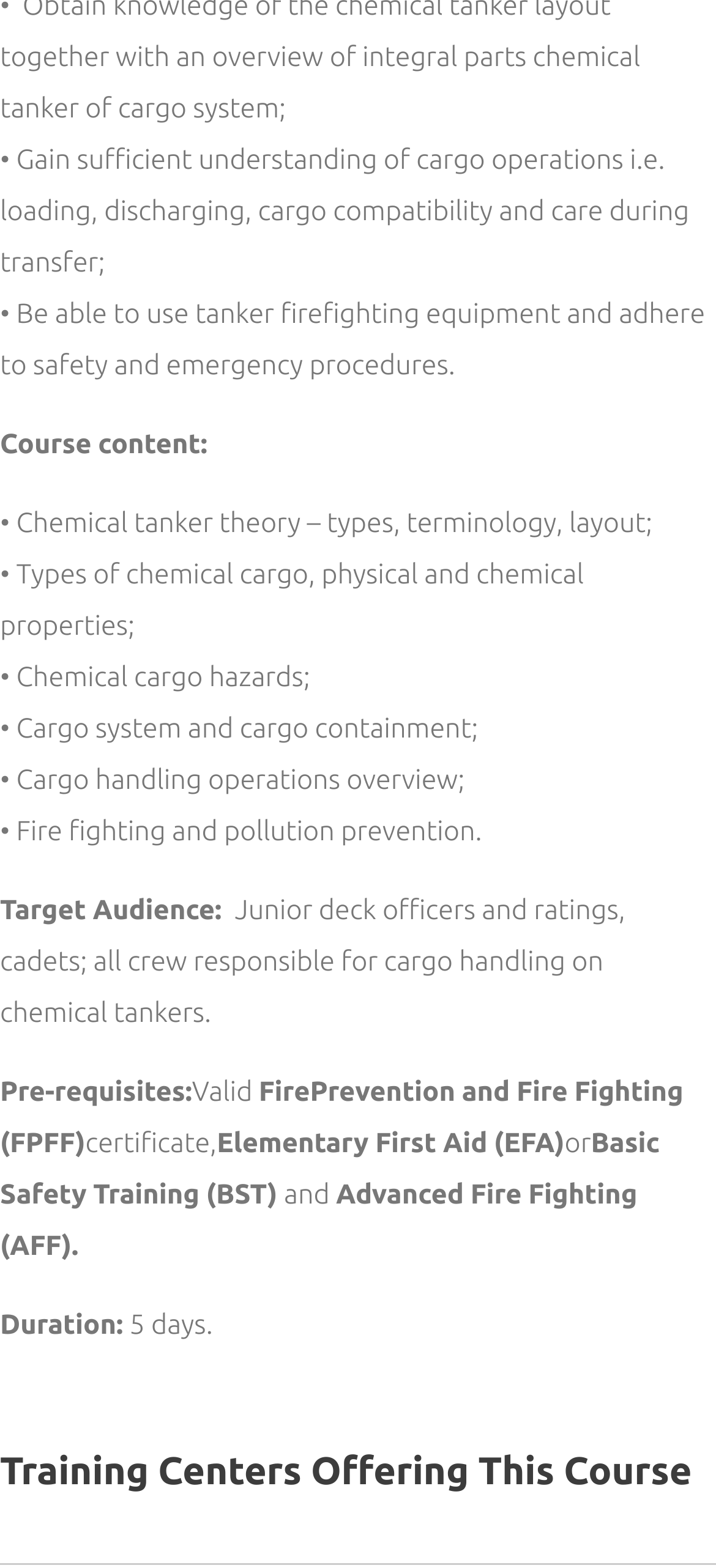Who is the target audience for this course? Using the information from the screenshot, answer with a single word or phrase.

Junior deck officers and ratings